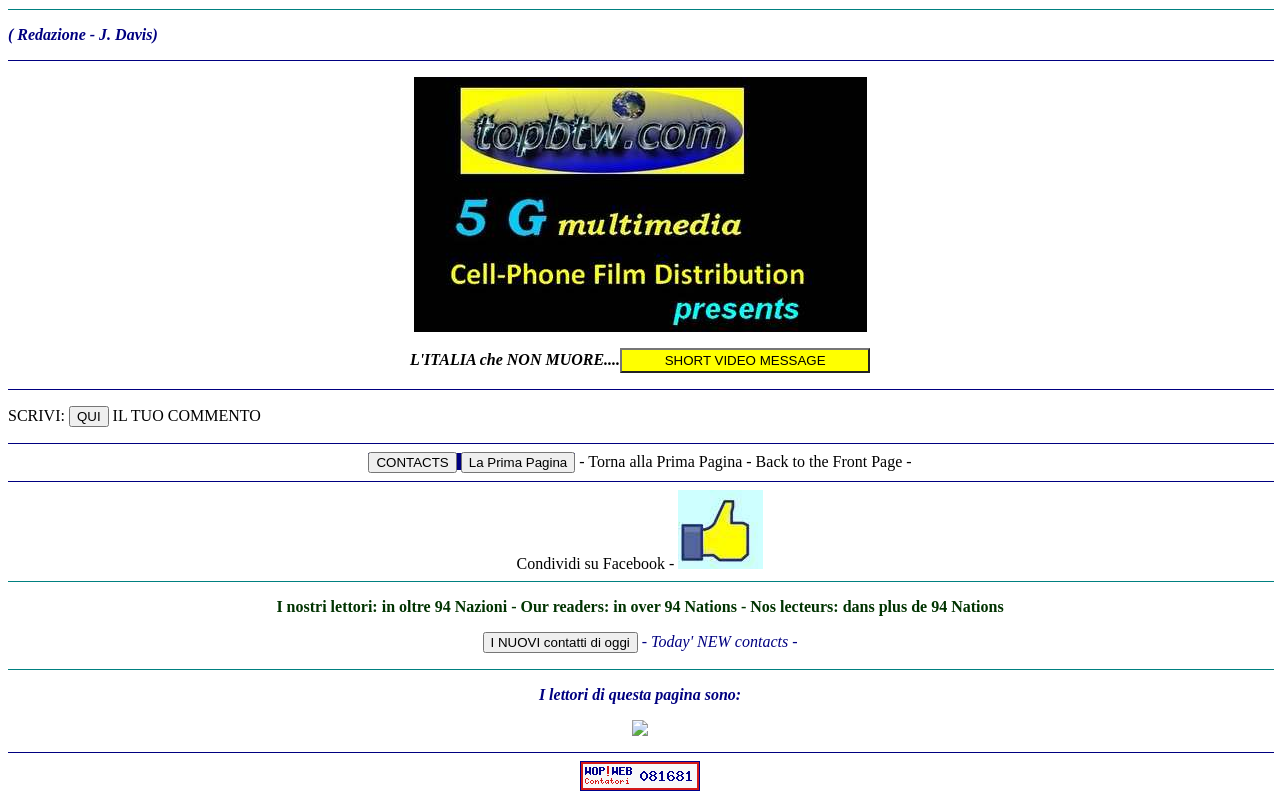Respond with a single word or phrase:
What is the text on the button below the 'CONTACTS' button?

La Prima Pagina